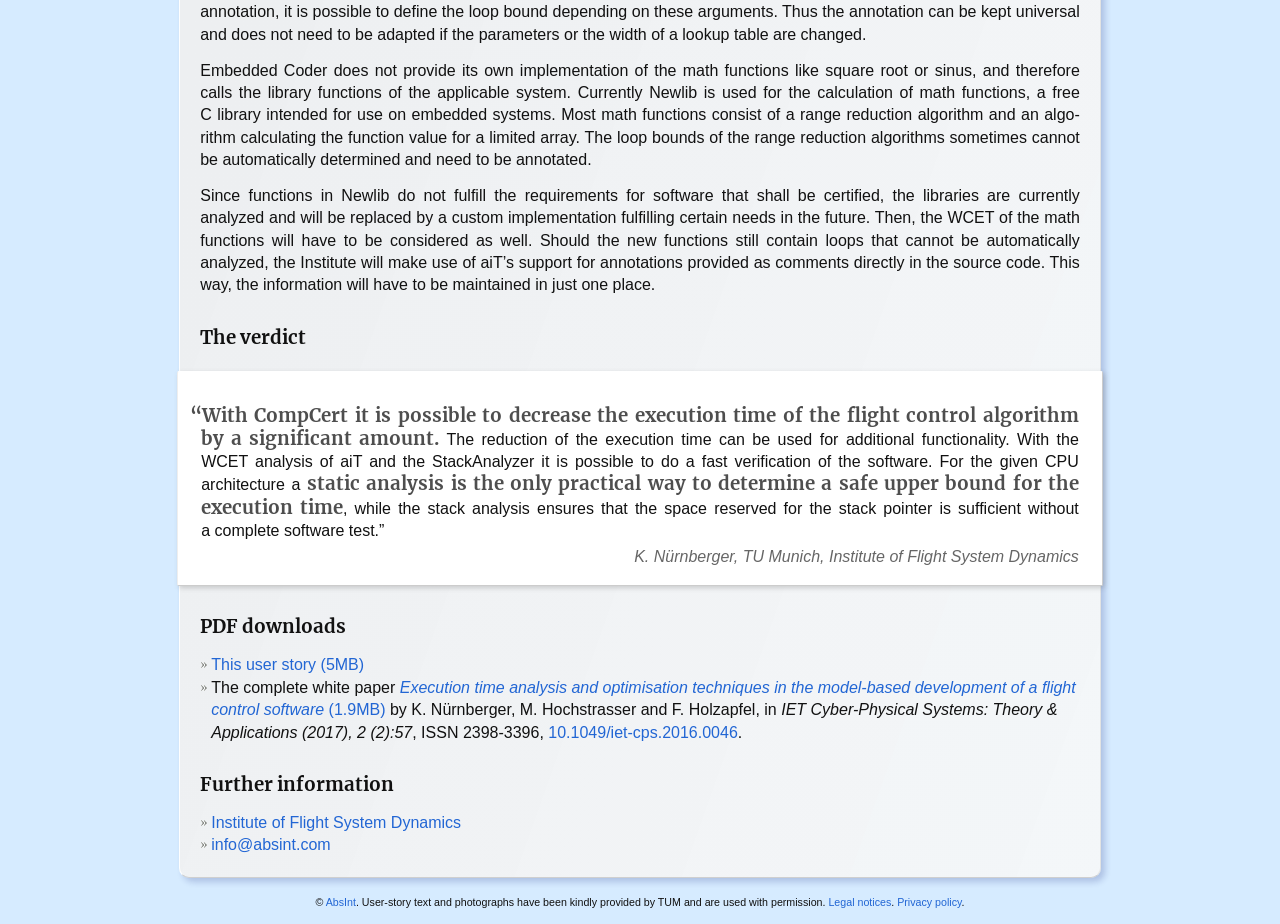Locate the bounding box coordinates of the element's region that should be clicked to carry out the following instruction: "Read the white paper". The coordinates need to be four float numbers between 0 and 1, i.e., [left, top, right, bottom].

[0.165, 0.735, 0.312, 0.753]